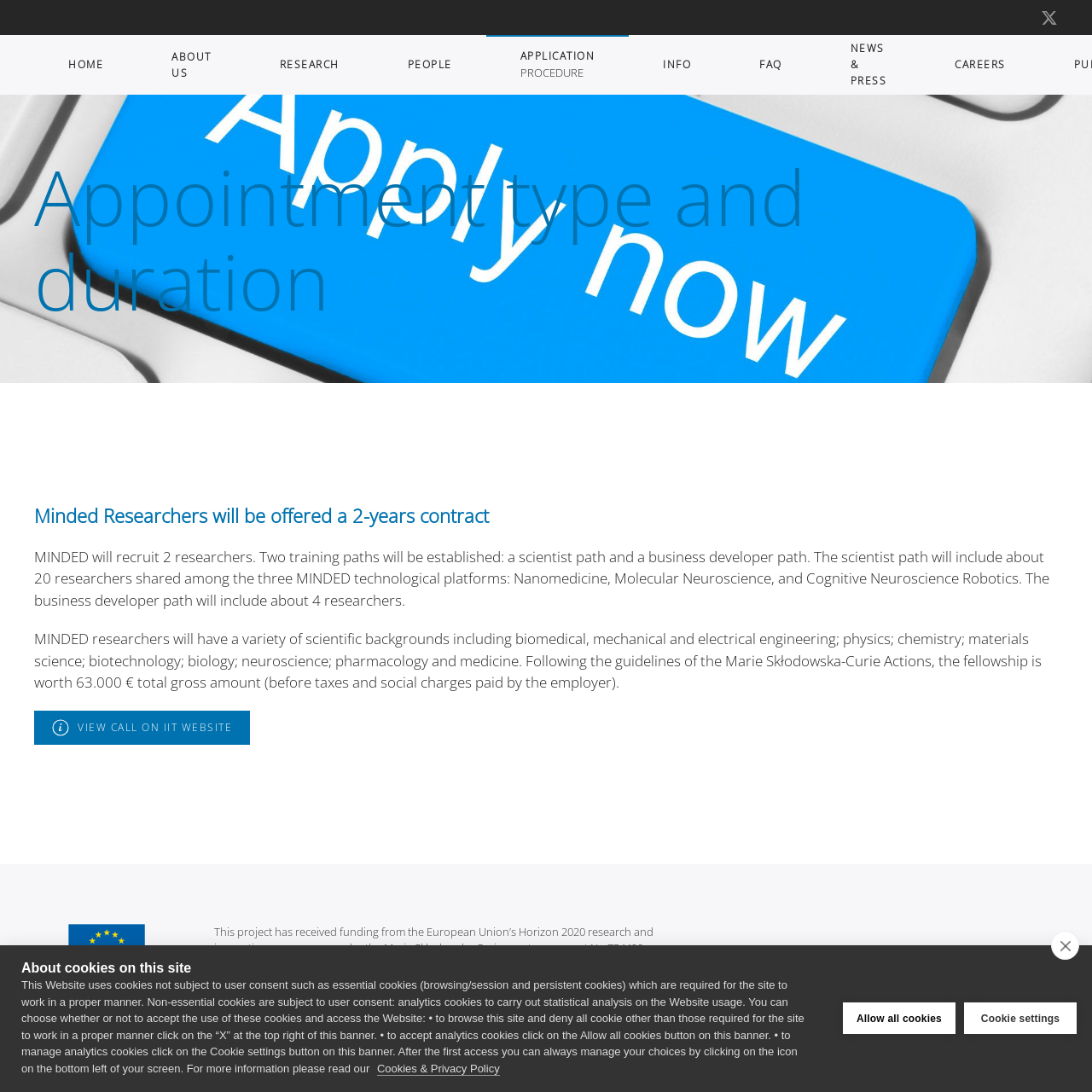Determine the bounding box coordinates of the region to click in order to accomplish the following instruction: "Login to the website". Provide the coordinates as four float numbers between 0 and 1, specifically [left, top, right, bottom].

[0.677, 0.882, 0.752, 0.905]